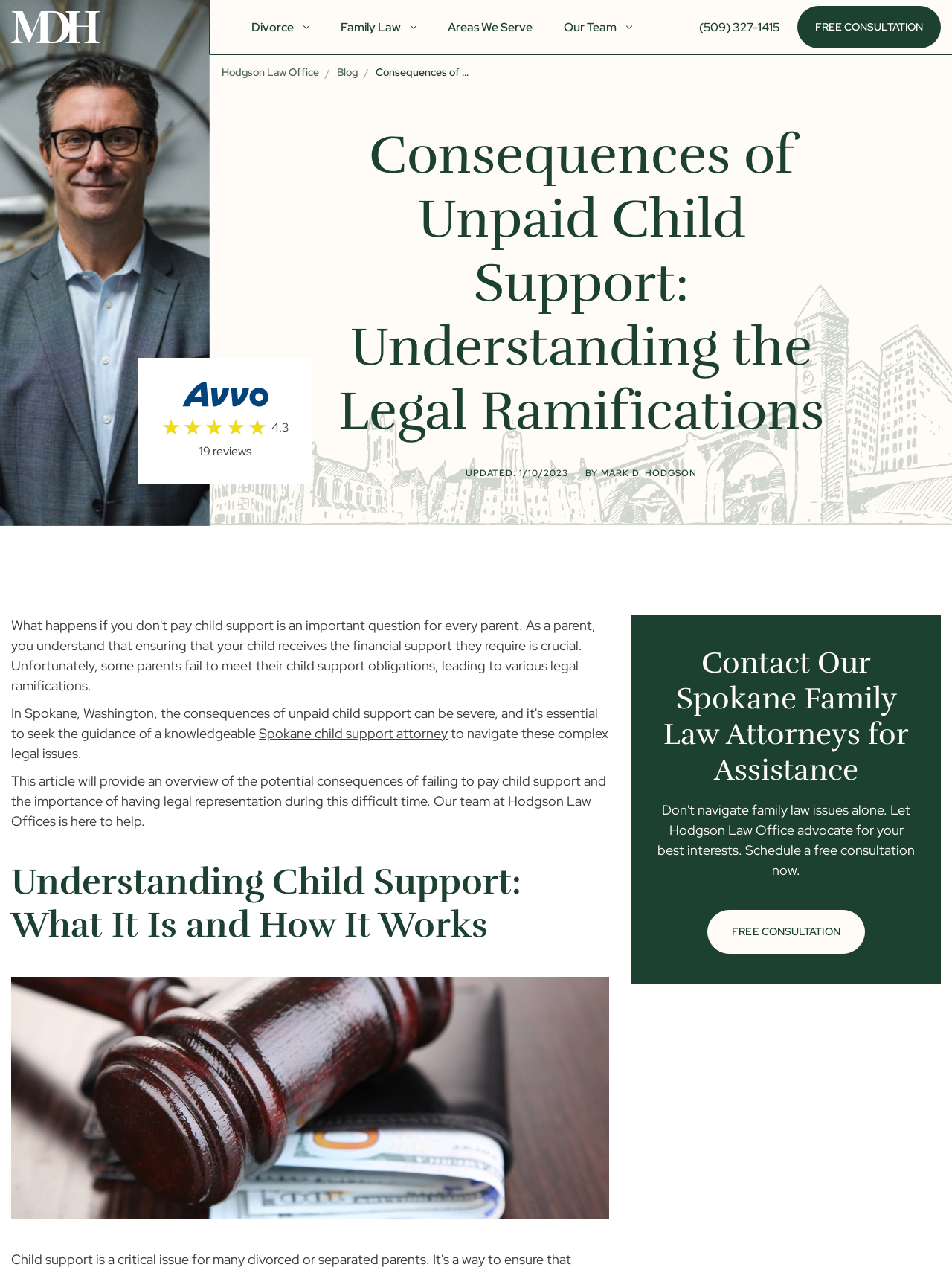Could you please study the image and provide a detailed answer to the question:
Who is the author of the article?

I found the answer by looking at the section where the author's name is displayed, which is located below the main heading of the article.